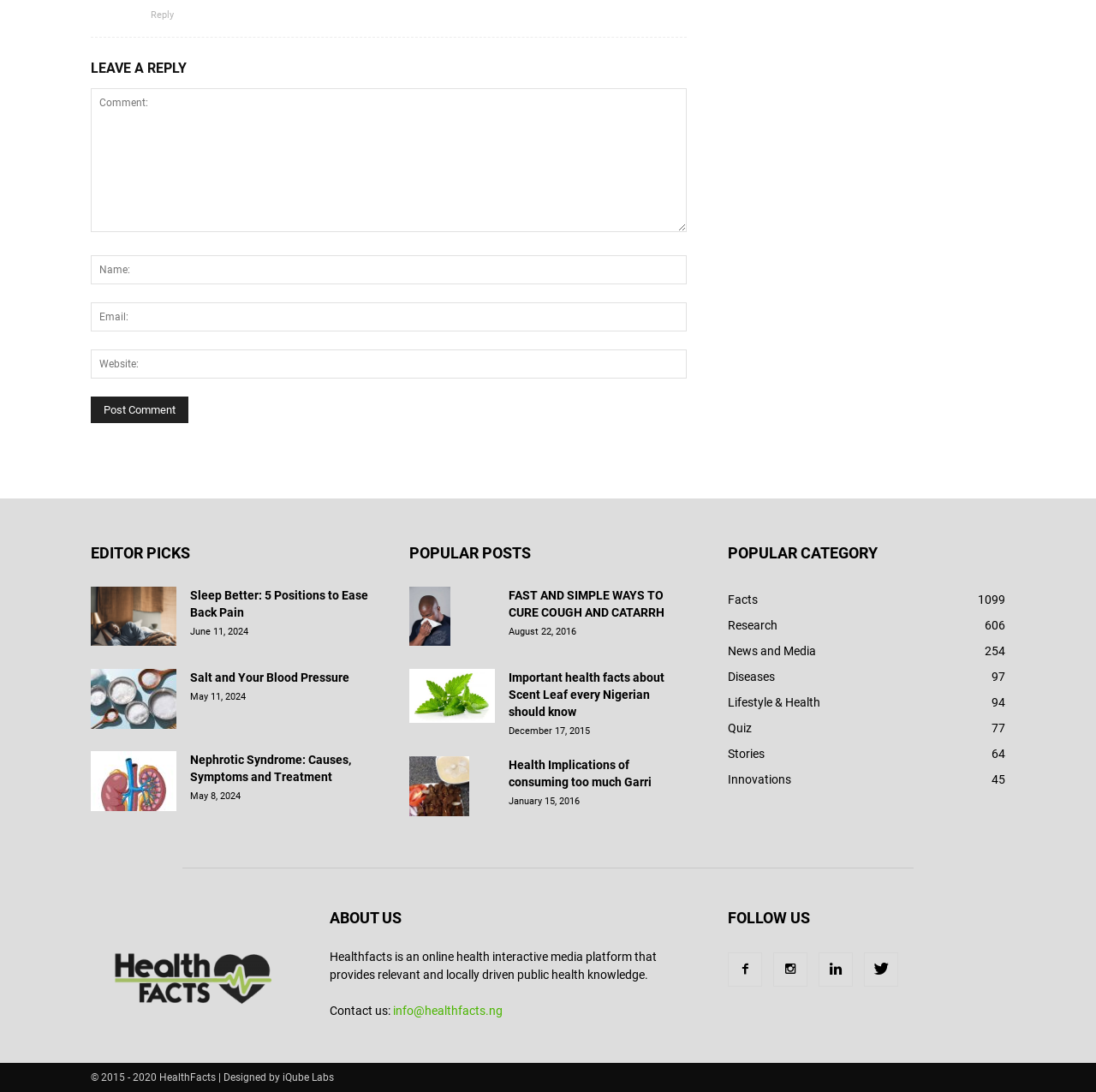Give a one-word or phrase response to the following question: How many popular posts are listed on the webpage?

5